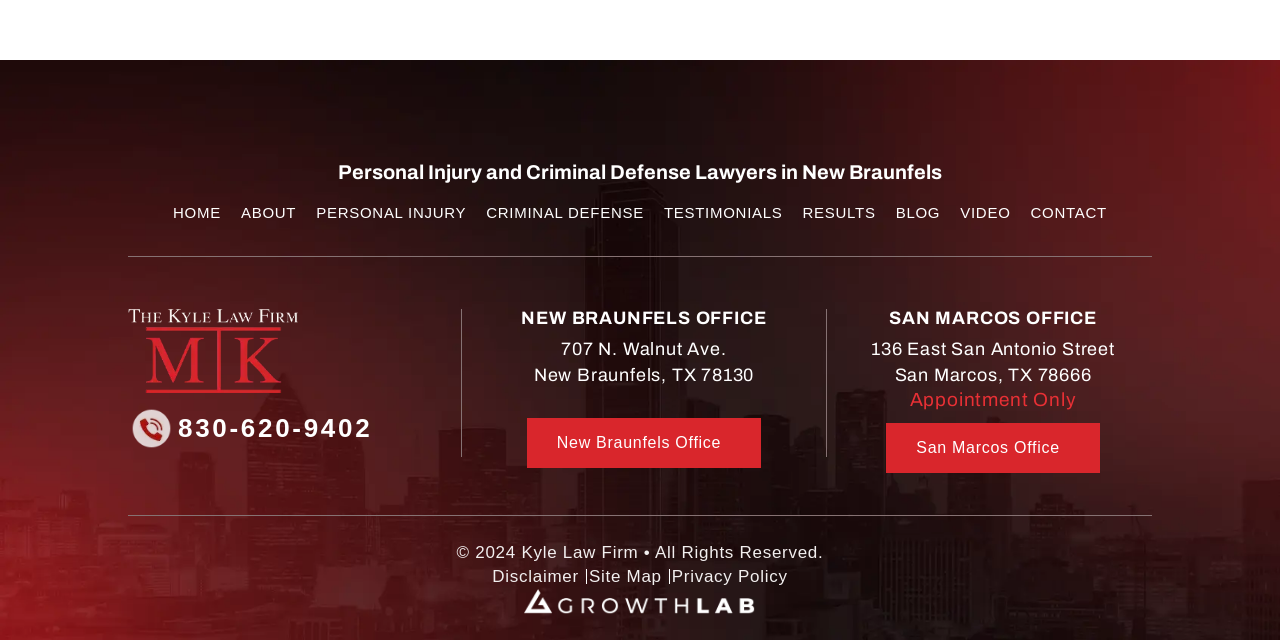Determine the bounding box coordinates of the area to click in order to meet this instruction: "Read the disclaimer".

[0.381, 0.882, 0.456, 0.92]